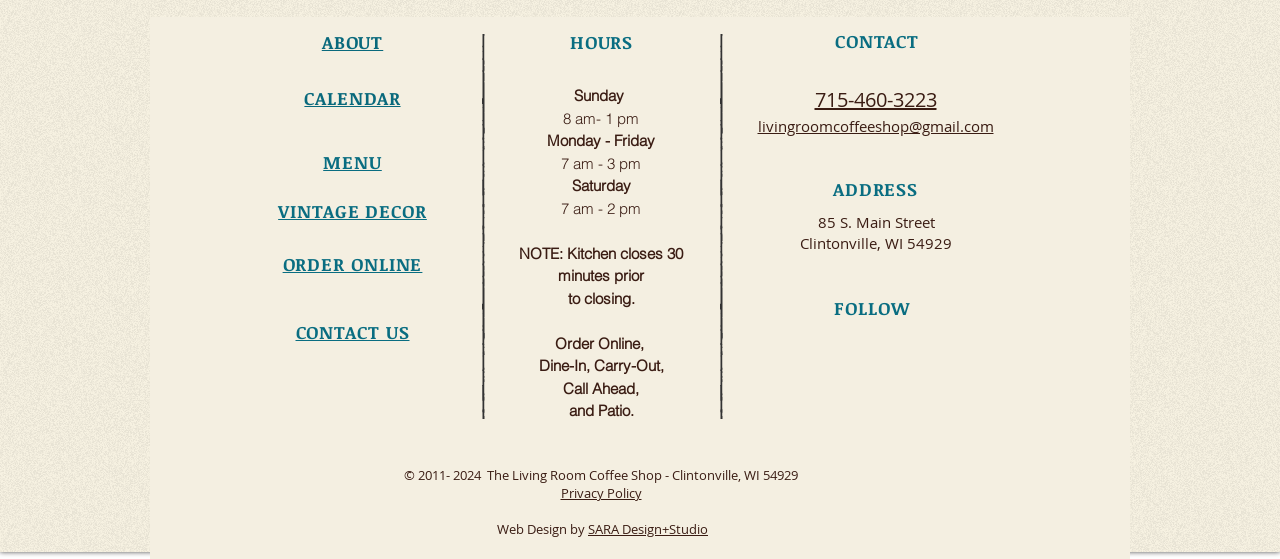Carefully examine the image and provide an in-depth answer to the question: What is the email address of the coffee shop?

I found the email address of the coffee shop by looking at the 'CONTACT' section of the webpage, where it lists the contact information. The email address is listed as 'livingroomcoffeeshop@gmail.com'.